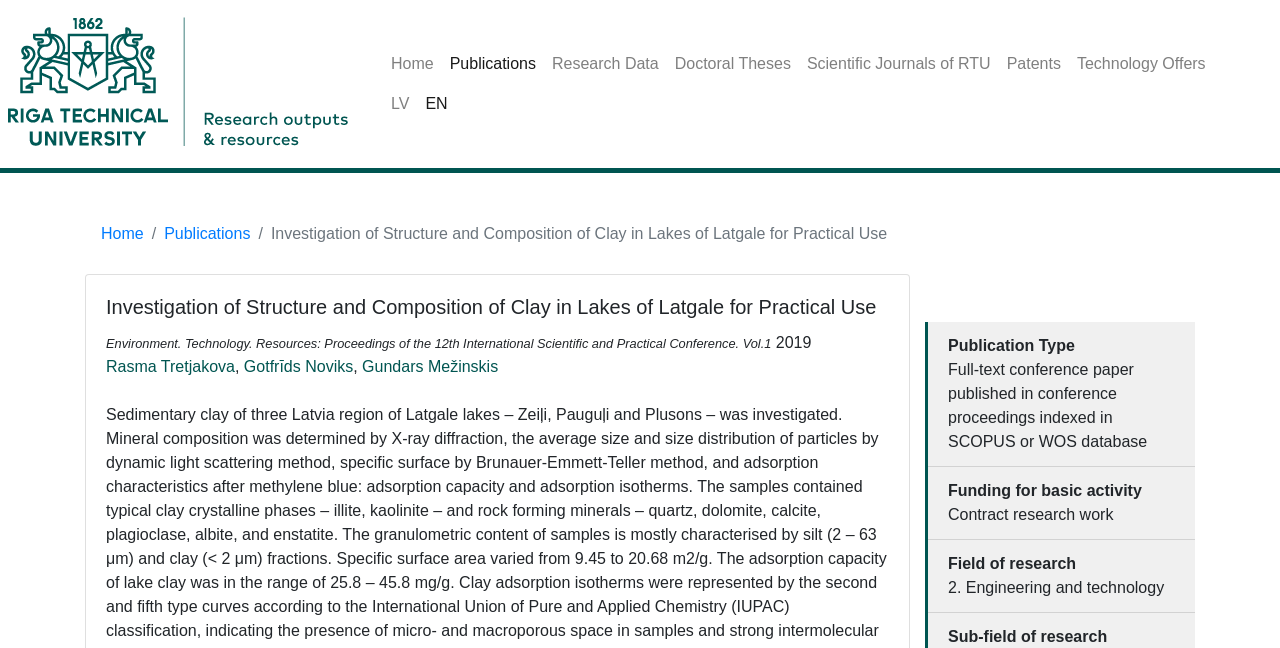Describe the entire webpage, focusing on both content and design.

The webpage is about a research output titled "Investigation of Structure and Composition of Clay in Lakes of Latgale for Practical Use". At the top left corner, there is a logo image. Next to it, there are several links, including "Home", "Publications", "Research Data", "Doctoral Theses", "Scientific Journals of RTU", "Patents", and "Technology Offers", which are aligned horizontally. Below these links, there are two language options, "LV" and "EN", also aligned horizontally.

Below the language options, there is a navigation breadcrumb section that displays the current location of the webpage, with links to "Home" and "Publications". The title of the research output is displayed prominently in the middle of the page, with the text "Investigation of Structure and Composition of Clay in Lakes of Latgale for Practical Use".

Below the title, there are several sections of text that provide more information about the research output. The first section displays the publication details, including the title of the conference proceedings, "Environment. Technology. Resources: Proceedings of the 12th International Scientific and Practical Conference. Vol.1", and the year "2019". The authors of the research output, "Rasma Tretjakova", "Gotfrīds Noviks", and "Gundars Mežinskis", are listed below.

Further down the page, there are several sections that provide additional information about the research output, including the publication type, funding information, and field of research. These sections are organized into labeled categories, such as "Publication Type", "Funding for basic activity", and "Field of research", with corresponding text descriptions below each label.